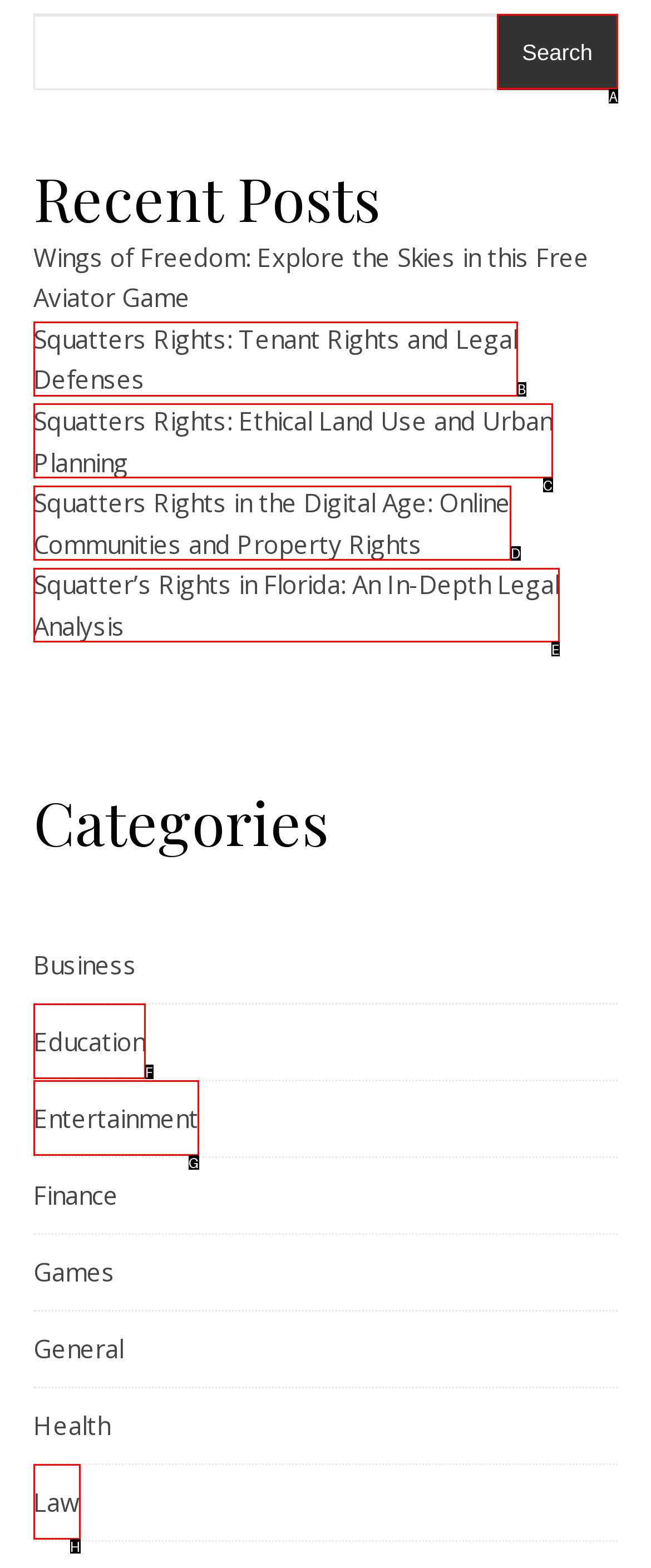What letter corresponds to the UI element described here: Main page
Reply with the letter from the options provided.

None